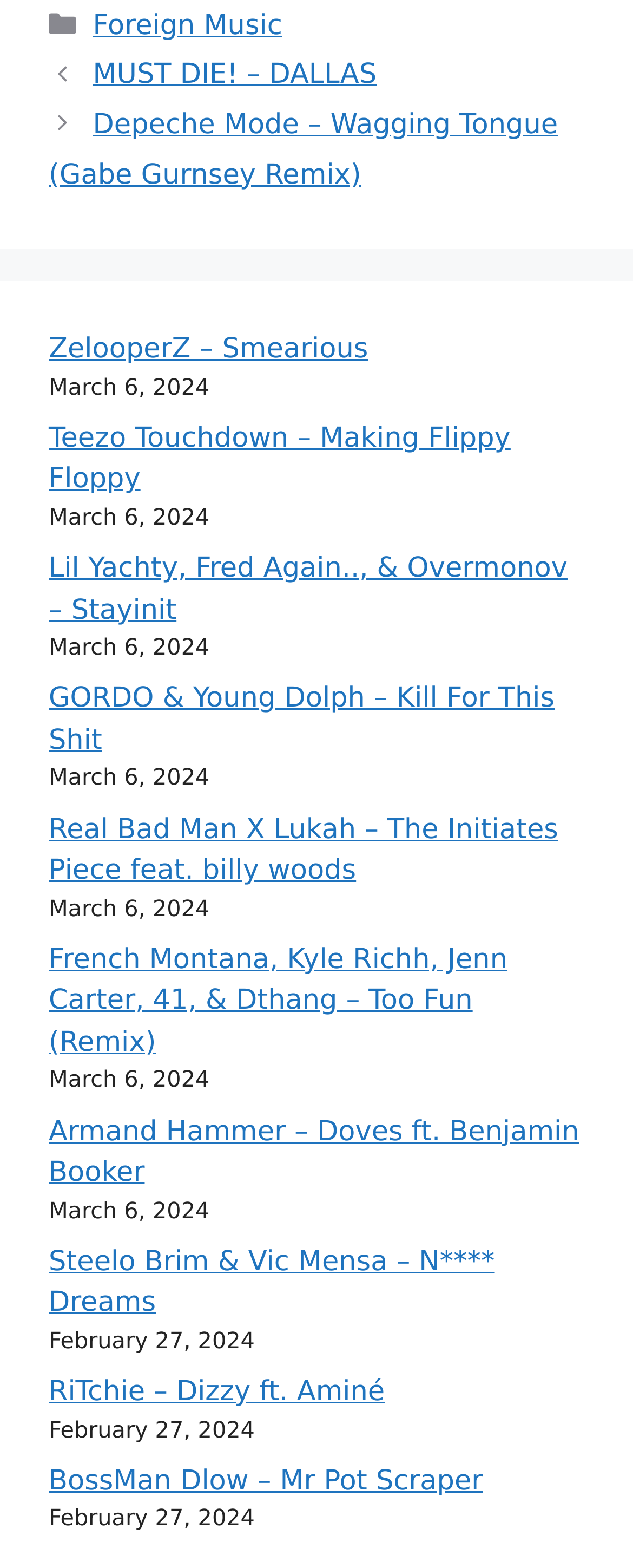Using the given element description, provide the bounding box coordinates (top-left x, top-left y, bottom-right x, bottom-right y) for the corresponding UI element in the screenshot: RiTchie – Dizzy ft. Aminé

[0.077, 0.877, 0.608, 0.898]